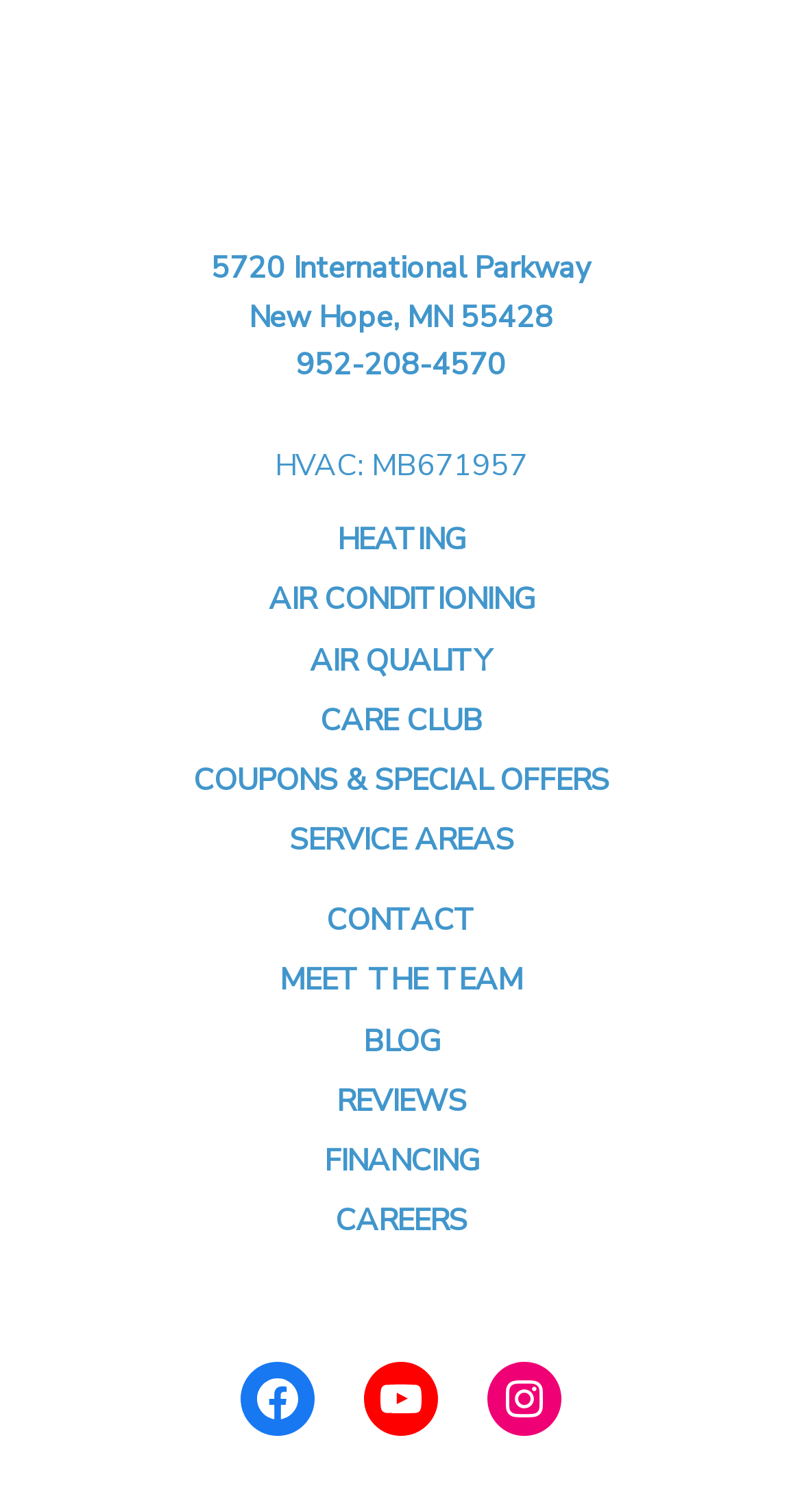Determine the bounding box of the UI element mentioned here: "Financing". The coordinates must be in the format [left, top, right, bottom] with values ranging from 0 to 1.

[0.404, 0.754, 0.596, 0.781]